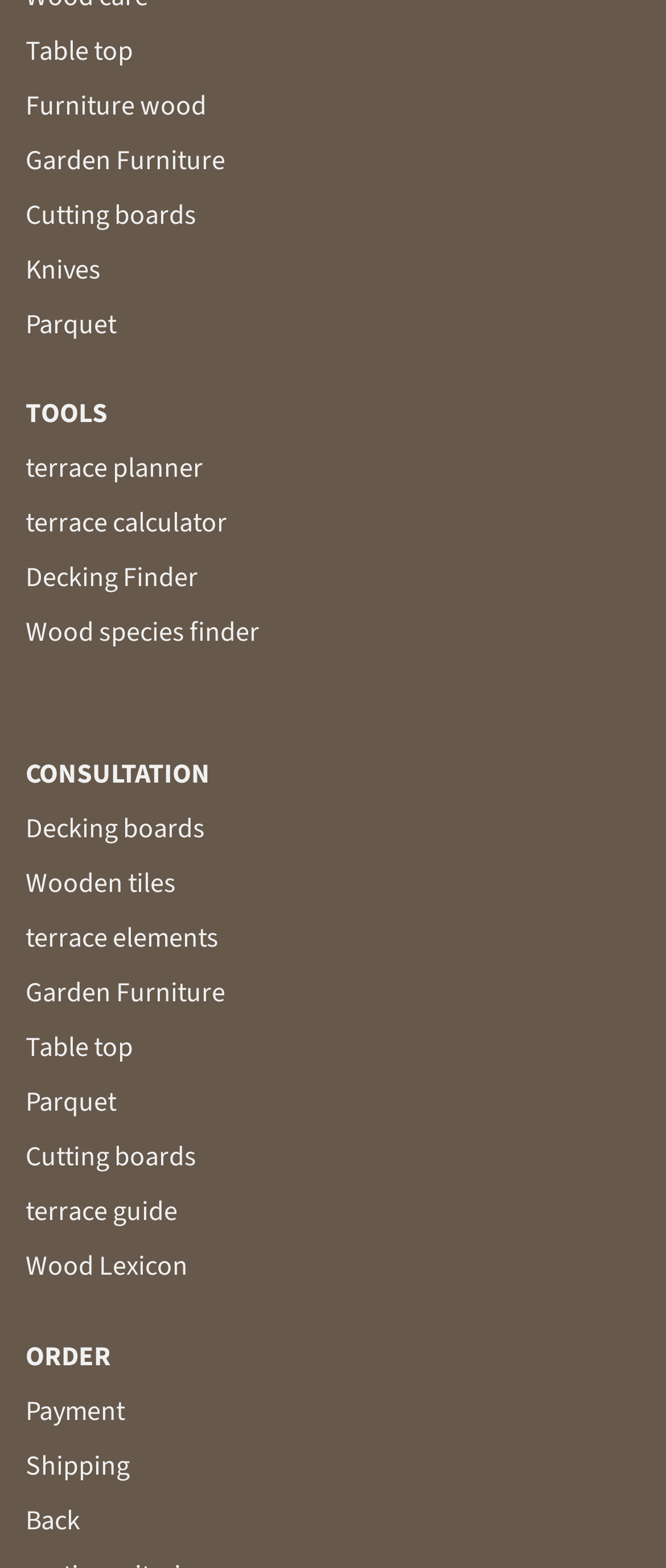Please provide the bounding box coordinates for the UI element as described: "Wood species finder". The coordinates must be four floats between 0 and 1, represented as [left, top, right, bottom].

[0.038, 0.392, 0.39, 0.416]